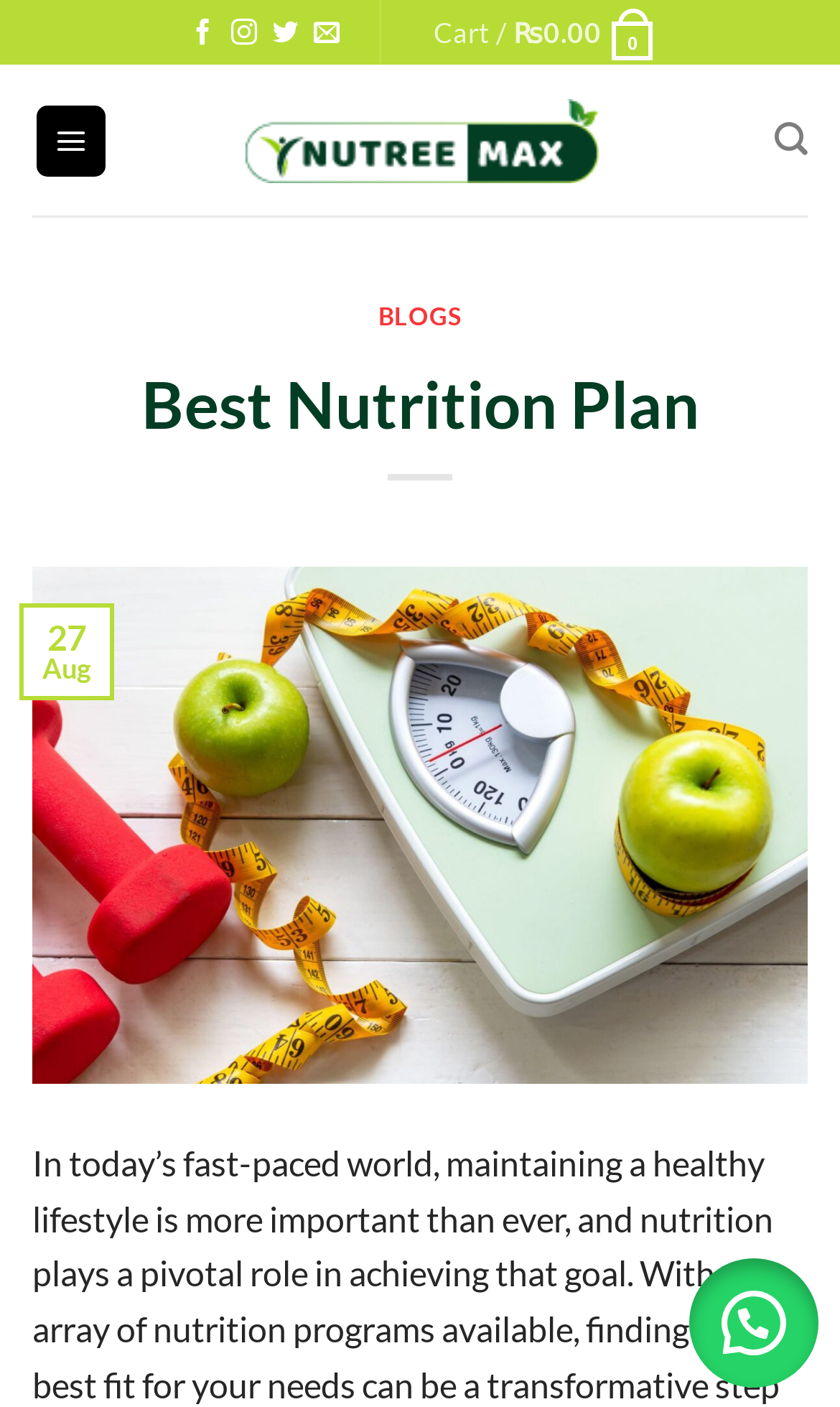Please locate and retrieve the main header text of the webpage.

Best Nutrition Plan